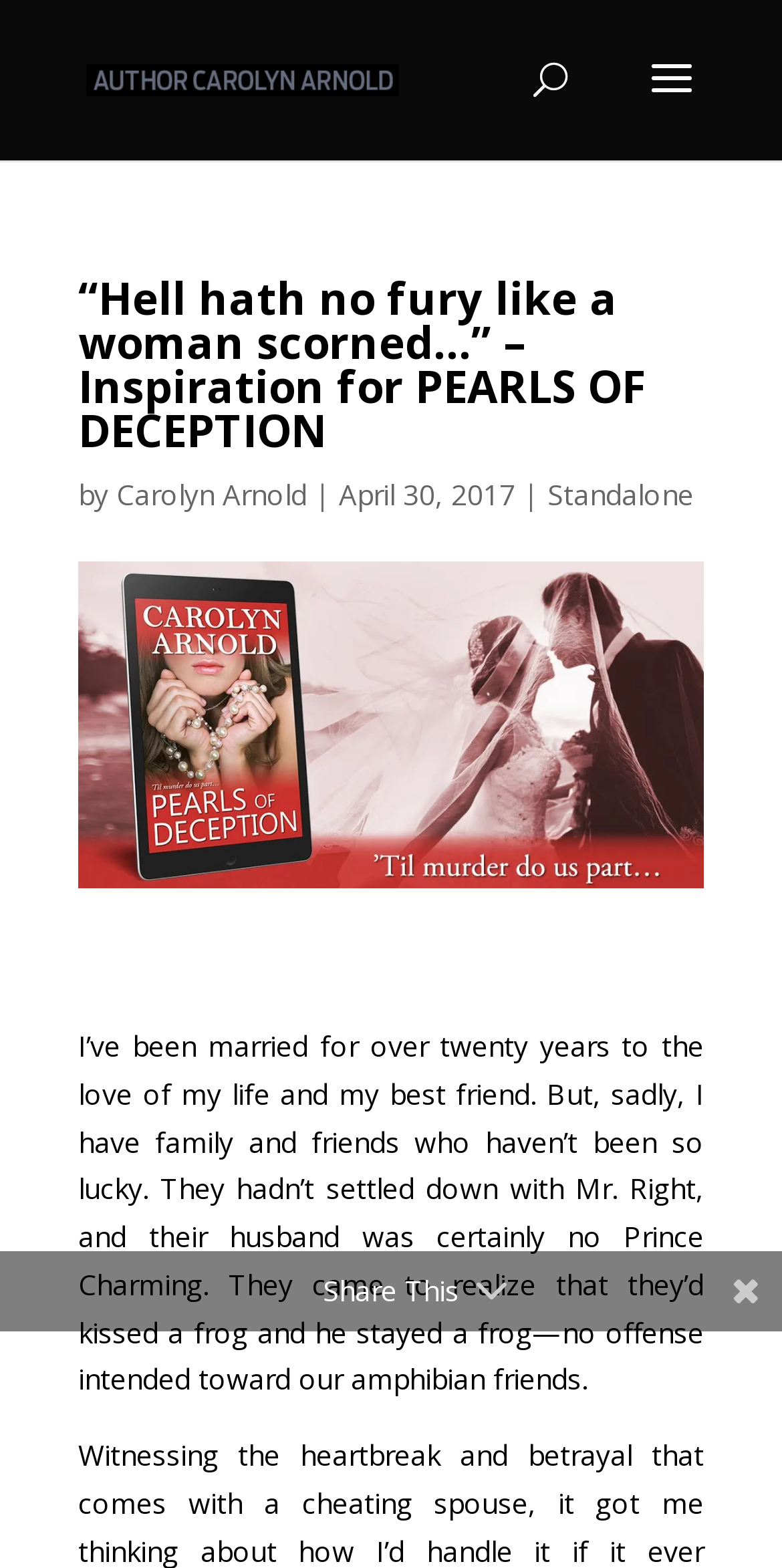From the element description Carolyn Arnold, predict the bounding box coordinates of the UI element. The coordinates must be specified in the format (top-left x, top-left y, bottom-right x, bottom-right y) and should be within the 0 to 1 range.

[0.149, 0.303, 0.392, 0.327]